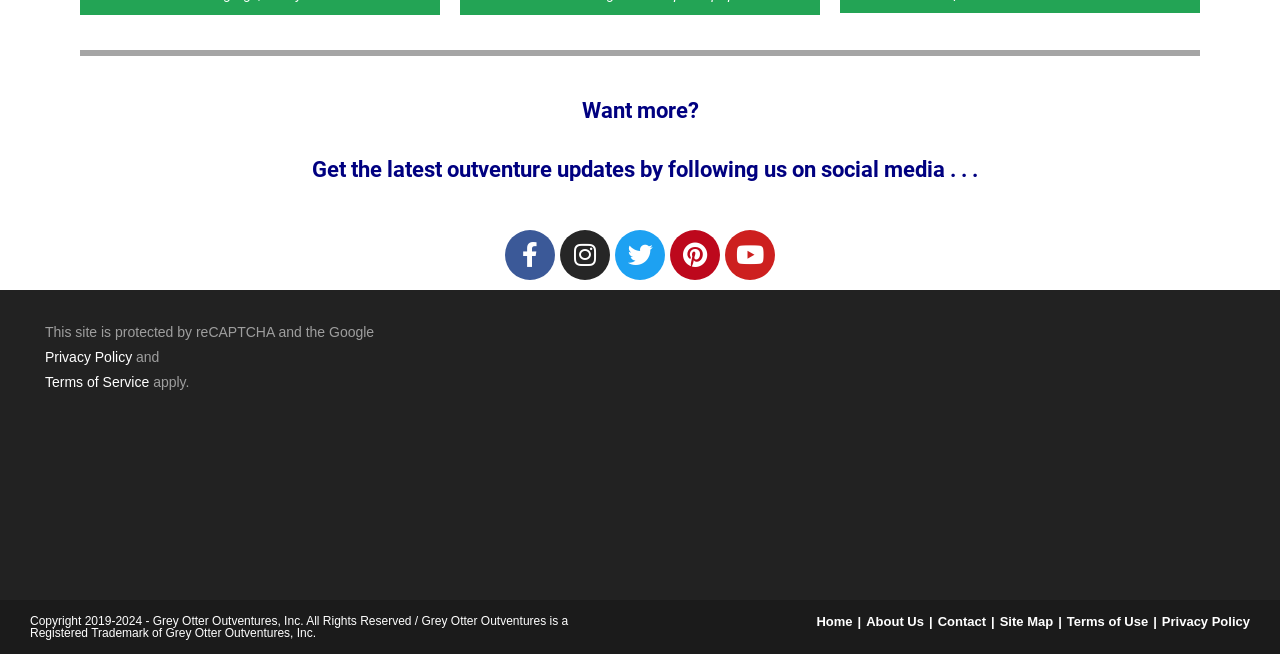Refer to the image and answer the question with as much detail as possible: What are the main sections of the website?

The question can be answered by looking at the links provided at the bottom of the page, which include Home, About Us, Contact, Site Map, and Terms of Use.